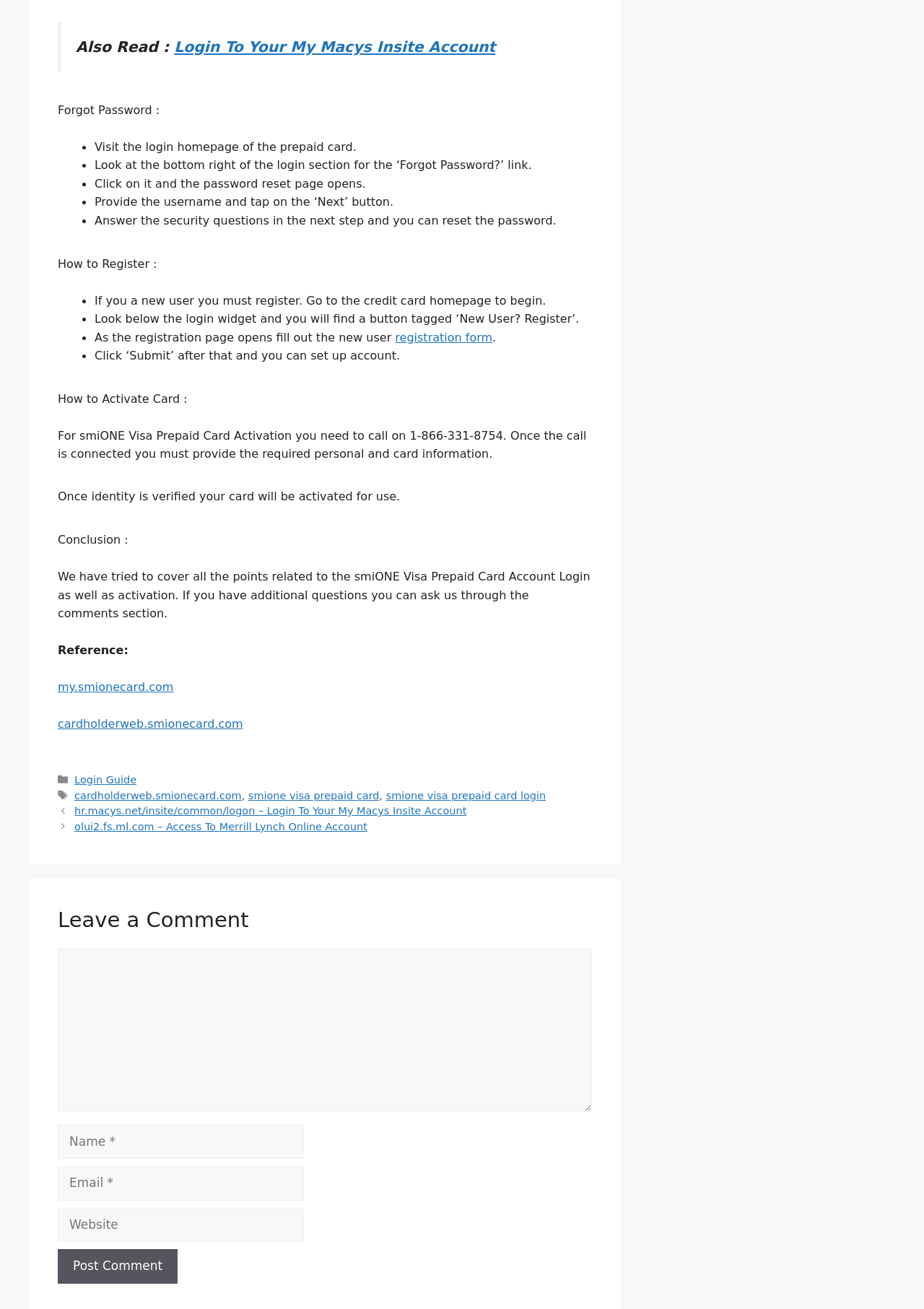Answer with a single word or phrase: 
How many links are provided in the 'Conclusion' section?

3